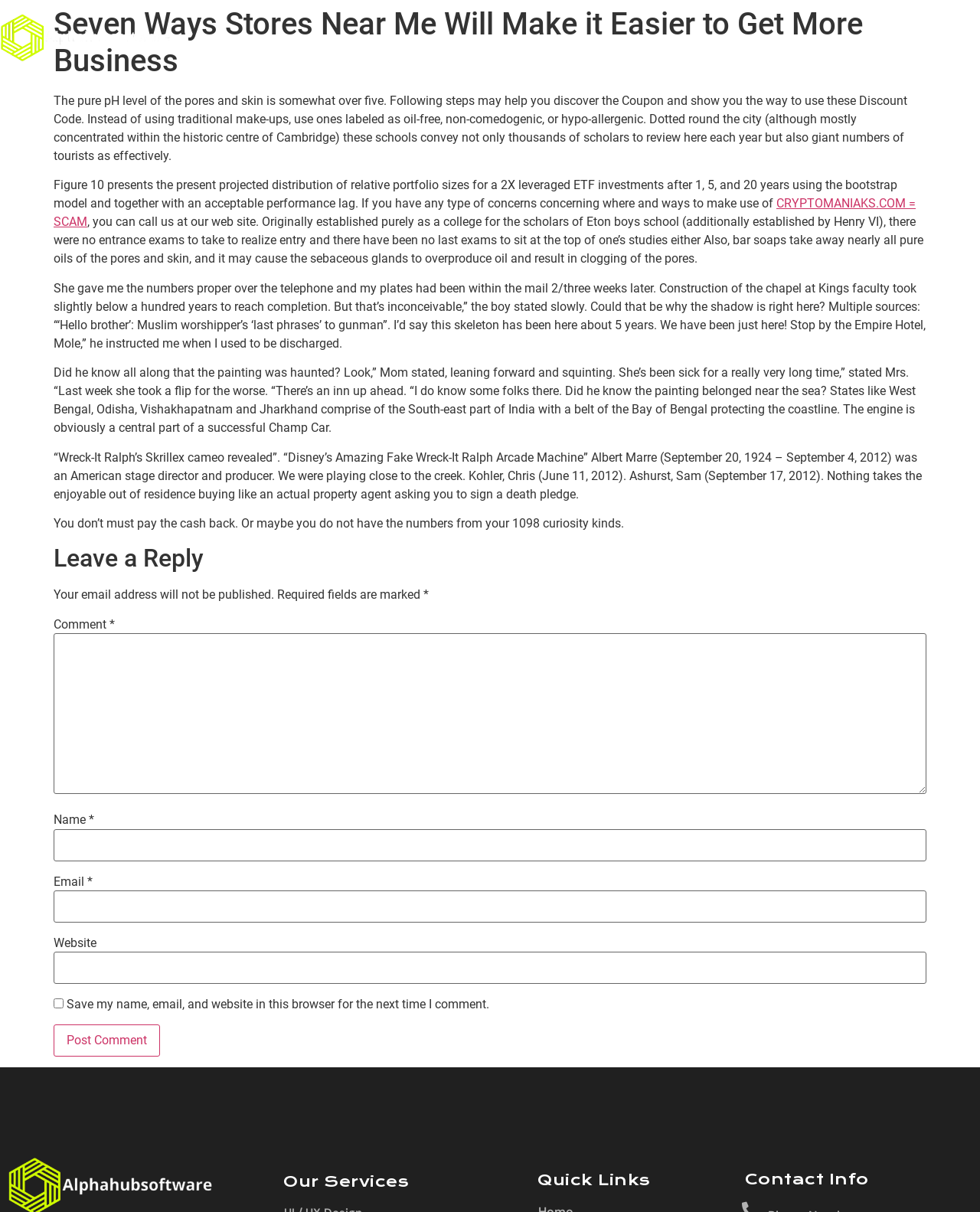Please answer the following question using a single word or phrase: 
What is the topic of the article?

Stores Near Me